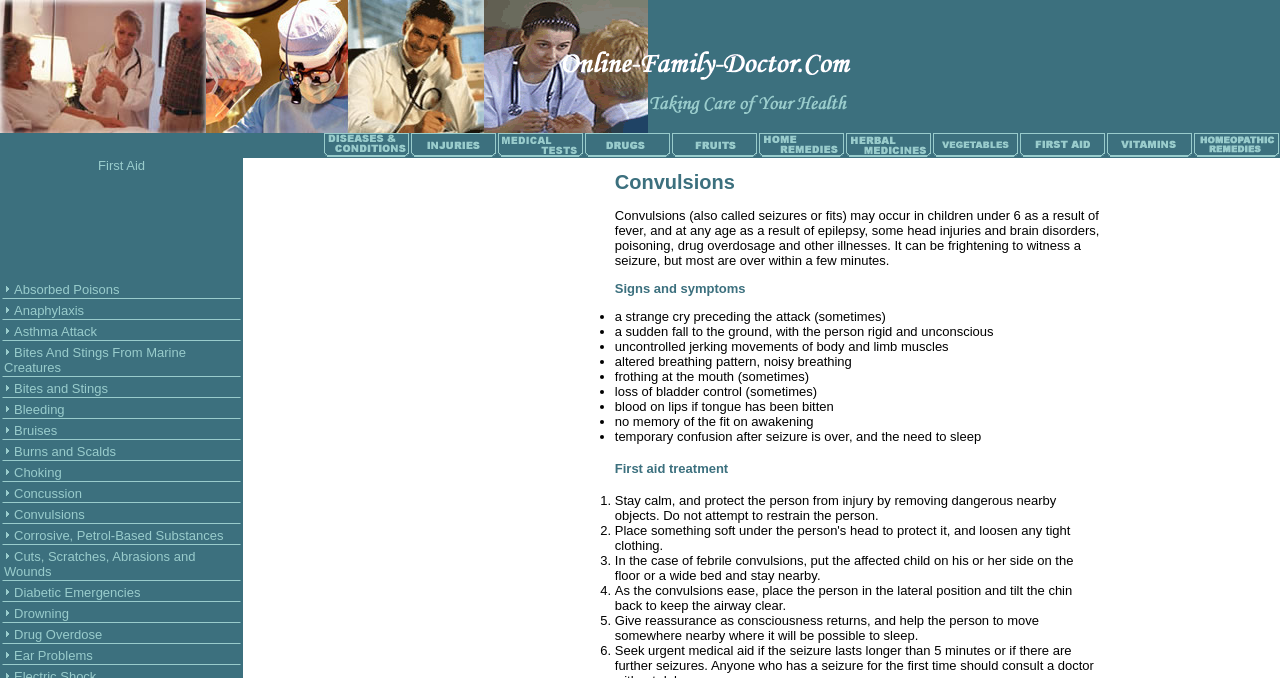Locate the bounding box coordinates of the UI element described by: "Bruises". Provide the coordinates as four float numbers between 0 and 1, formatted as [left, top, right, bottom].

[0.011, 0.624, 0.045, 0.646]